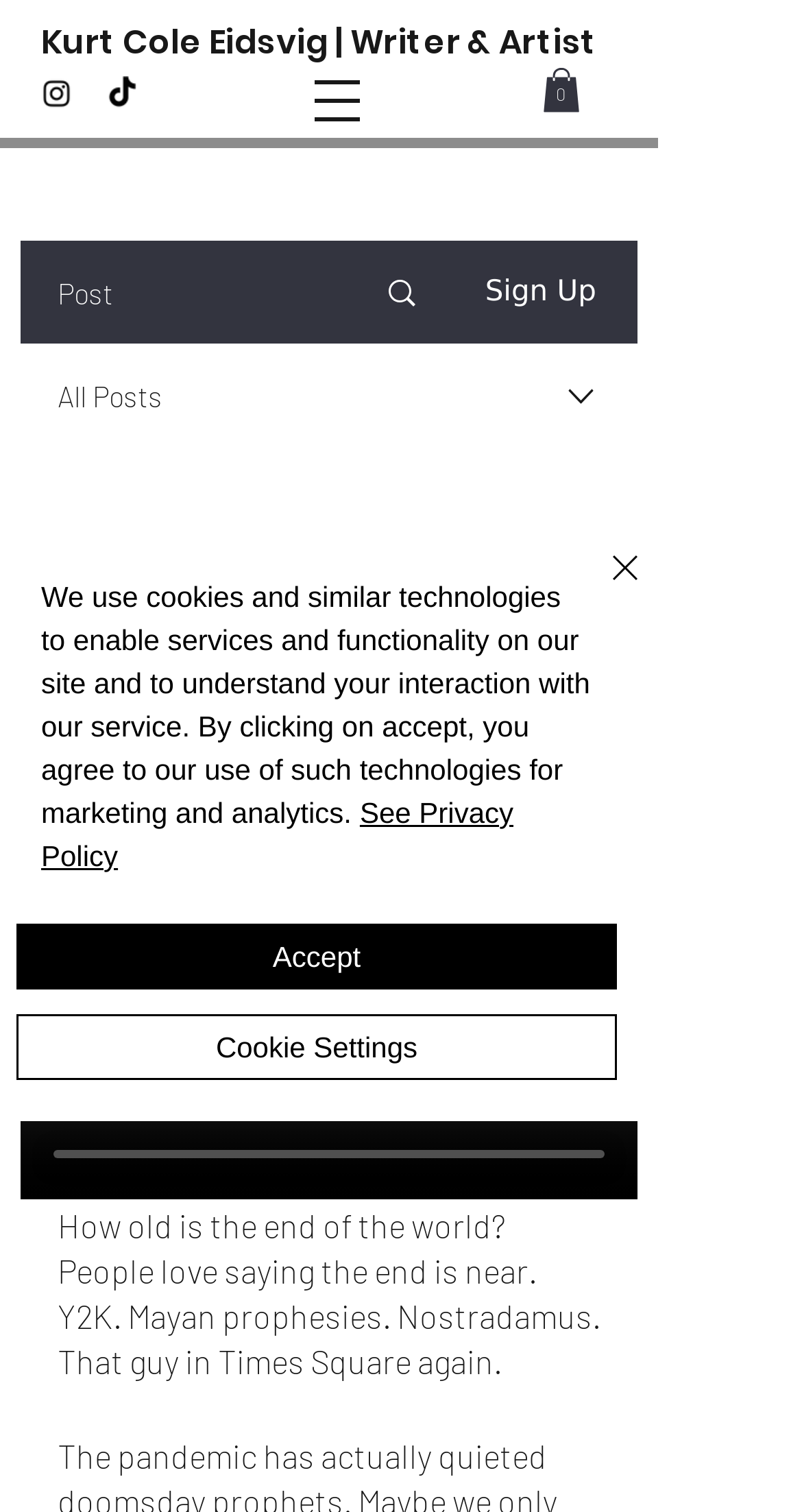Find the bounding box coordinates for the element that must be clicked to complete the instruction: "Sign up". The coordinates should be four float numbers between 0 and 1, indicated as [left, top, right, bottom].

[0.605, 0.182, 0.744, 0.204]